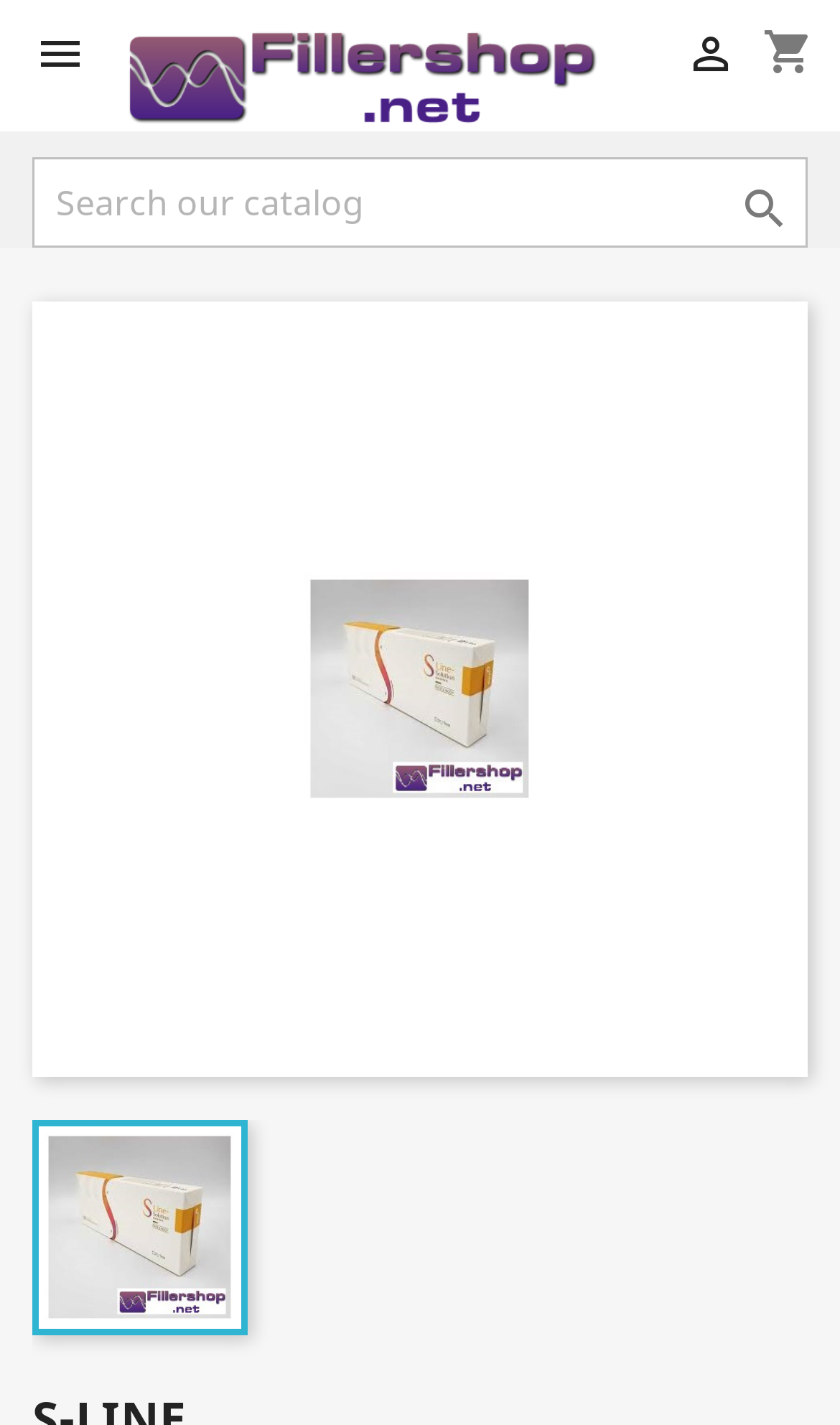Carefully examine the image and provide an in-depth answer to the question: What is the purpose of the button with a search icon?

I inferred the purpose of the button by looking at its icon '' which is a common search icon, and its location next to the search textbox, indicating that it is used to initiate a search.